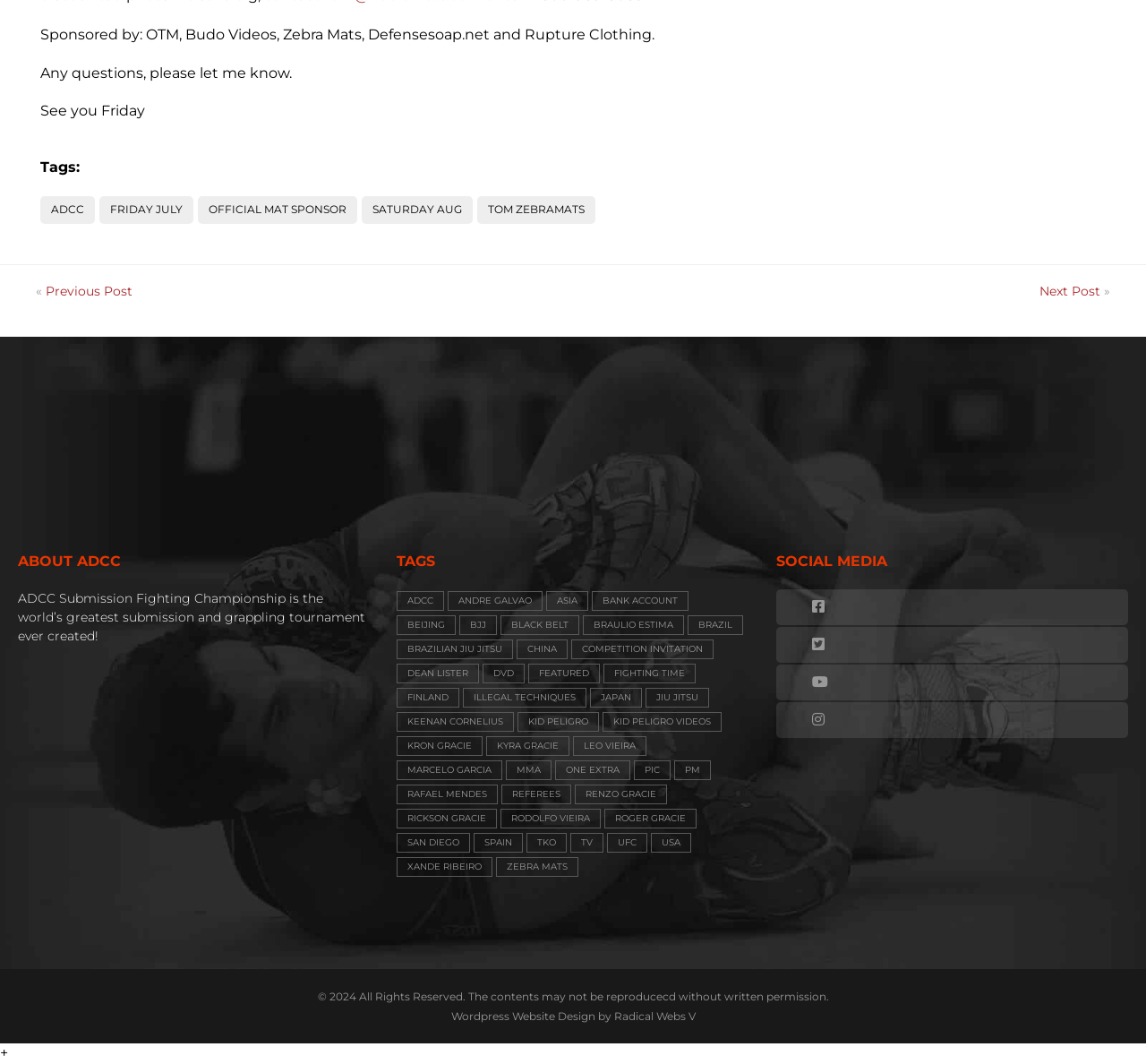What is the name of the tournament?
Please use the image to provide a one-word or short phrase answer.

ADCC